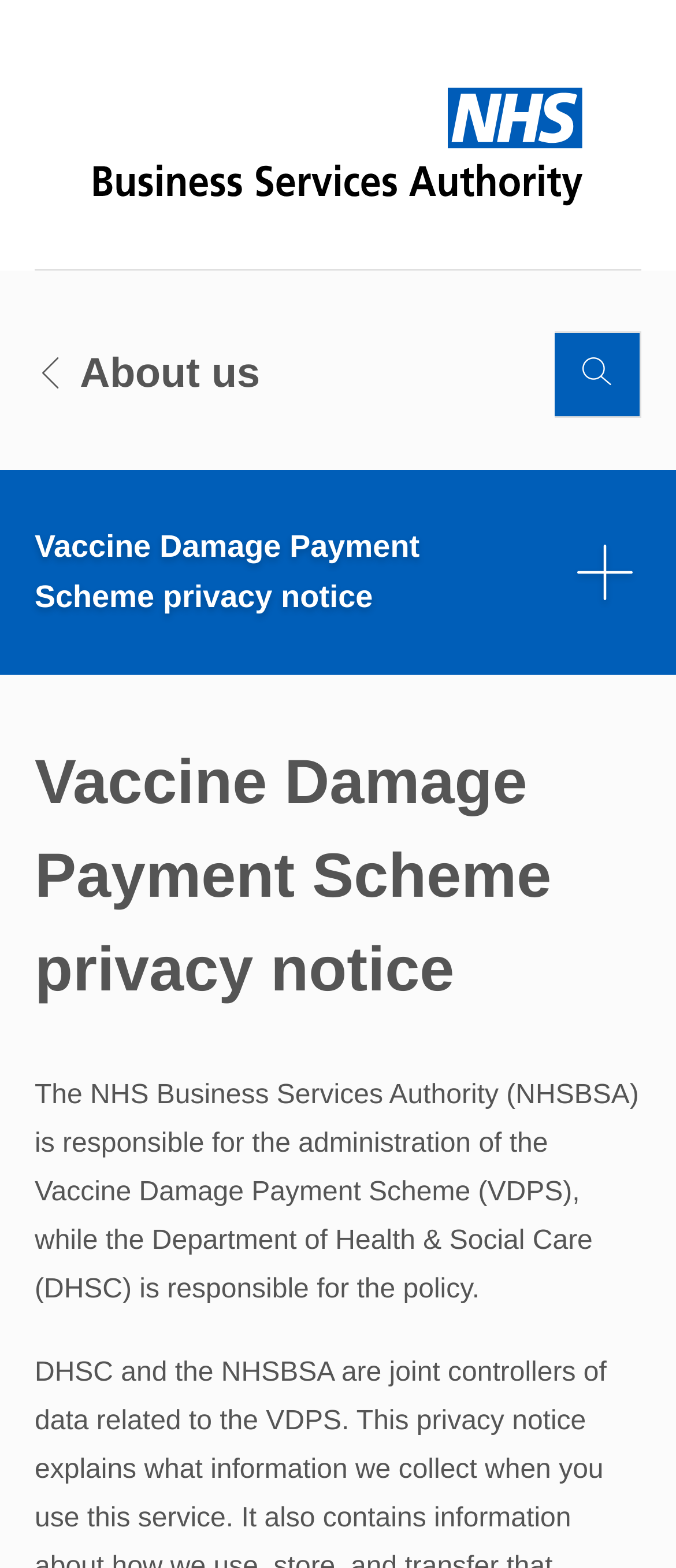Find and extract the text of the primary heading on the webpage.

Vaccine Damage Payment Scheme privacy notice